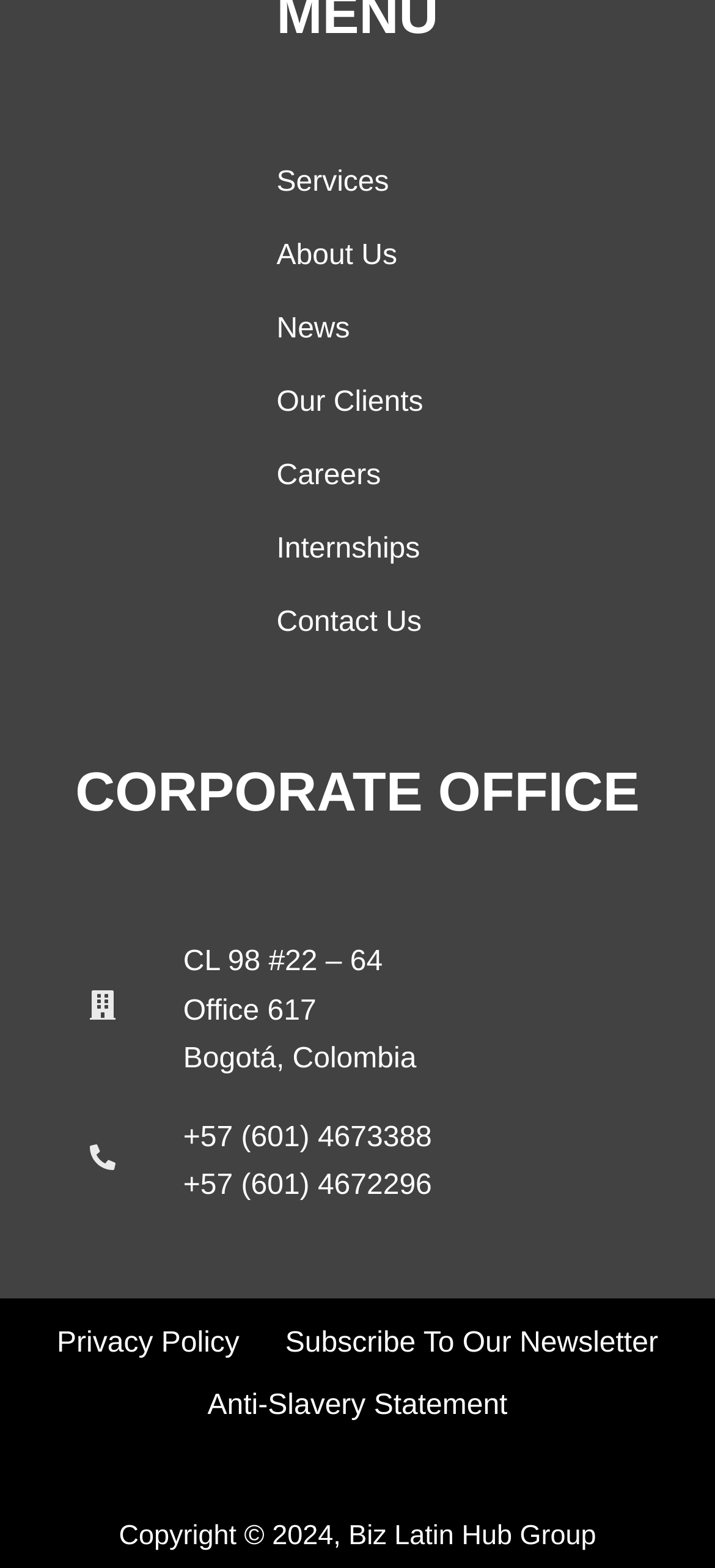Given the following UI element description: "Careers", find the bounding box coordinates in the webpage screenshot.

[0.387, 0.294, 0.533, 0.314]